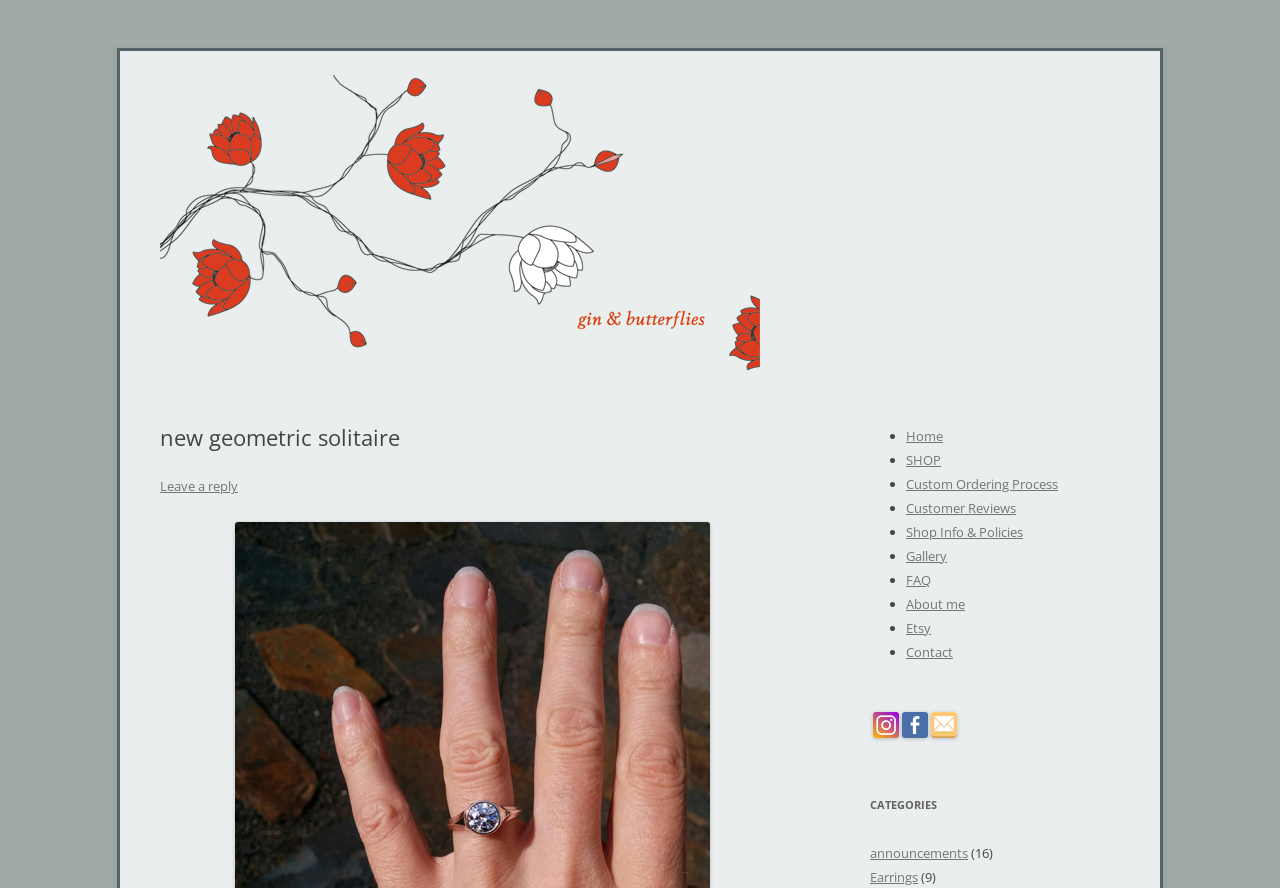Please find the bounding box coordinates (top-left x, top-left y, bottom-right x, bottom-right y) in the screenshot for the UI element described as follows: Customer Reviews

[0.708, 0.562, 0.794, 0.582]